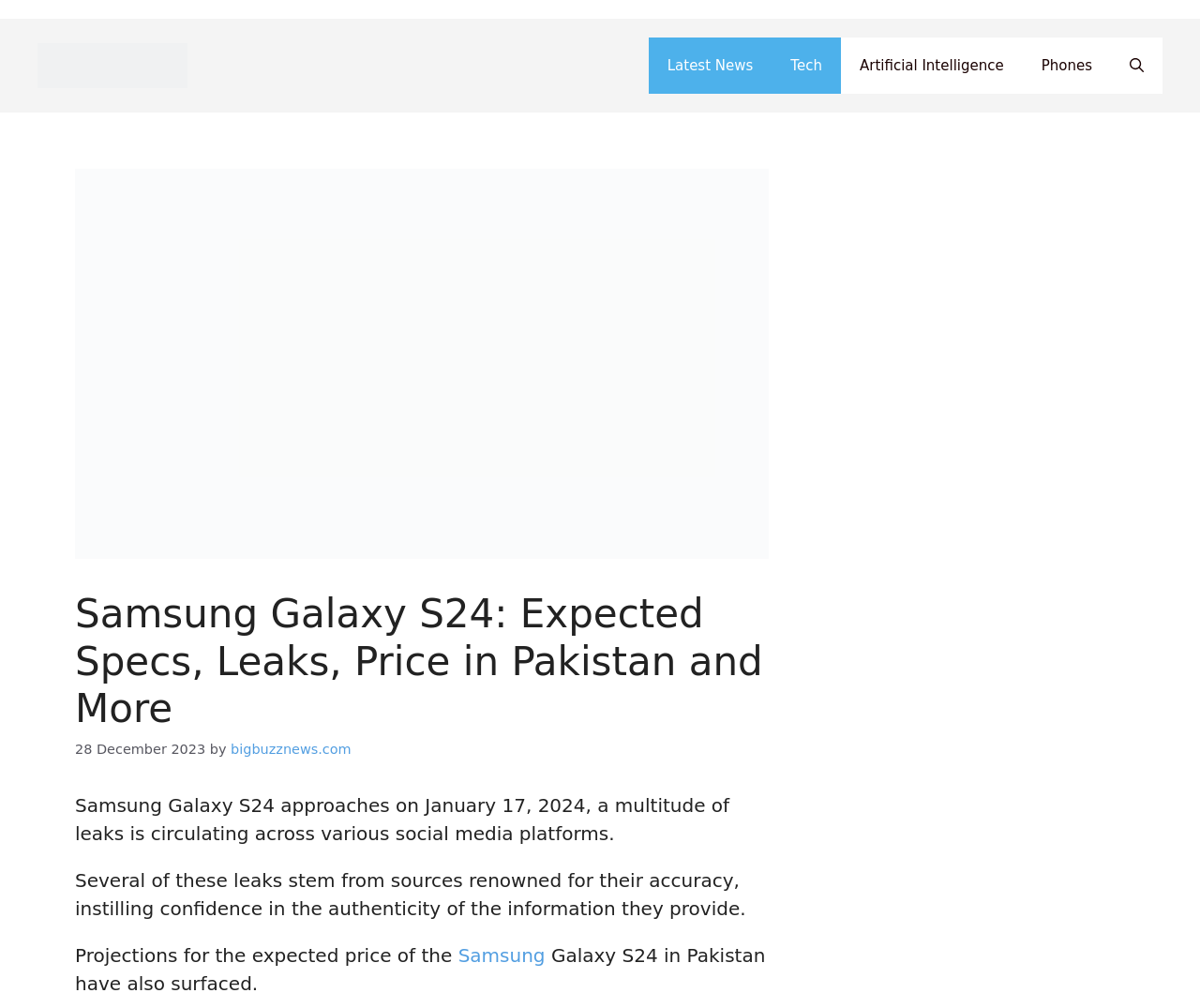Identify the bounding box coordinates for the UI element described as: "Phones".

[0.852, 0.037, 0.926, 0.093]